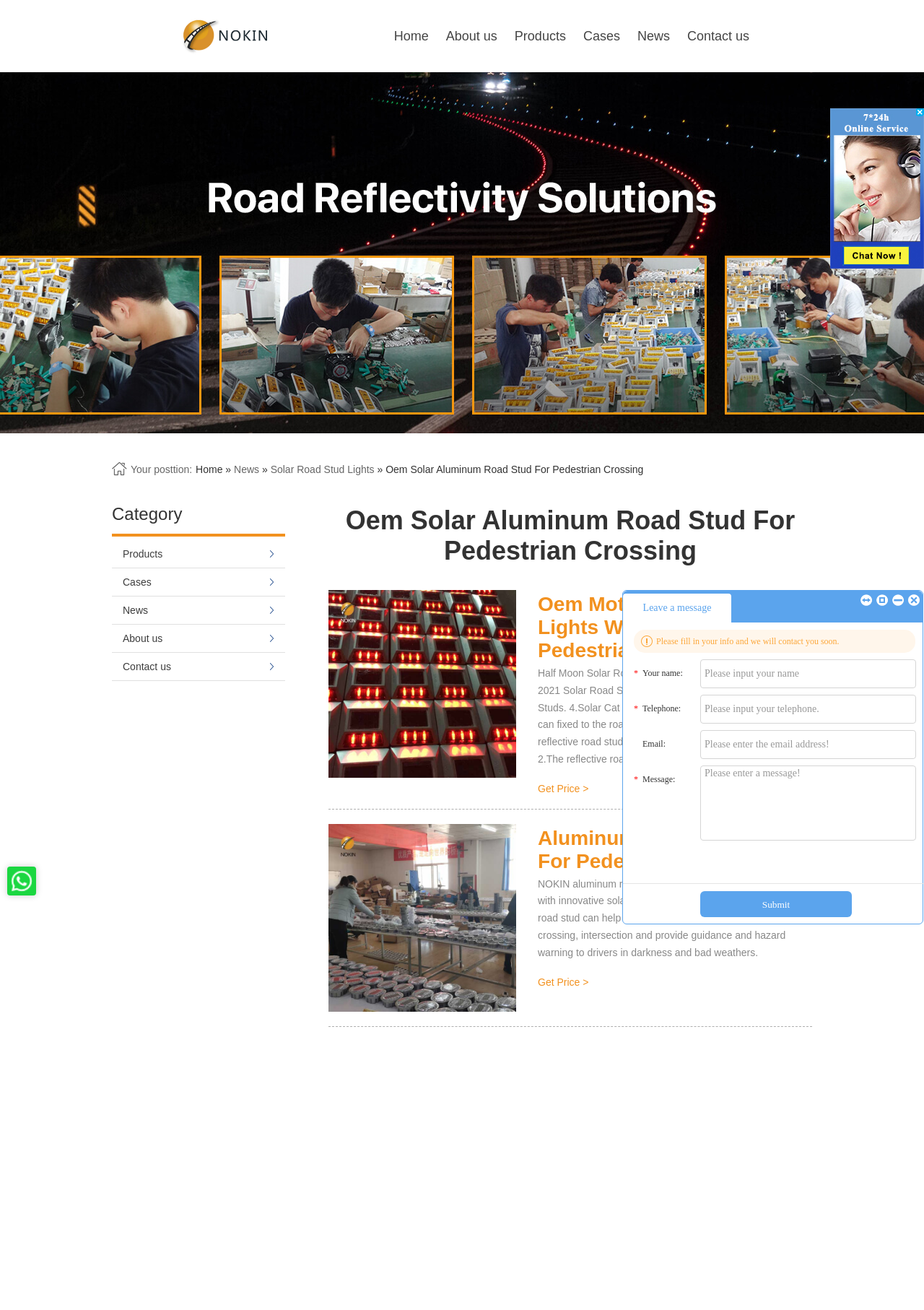Describe all the visual and textual components of the webpage comprehensively.

This webpage appears to be a product page for Oem Solar Aluminum Road Studs for pedestrian crossings. At the top left, there is a link to "nokin sloar road stud for sale" accompanied by an image. Below this, there is a navigation menu with links to "Home", "About us", "Products", "Cases", "News", and "Contact us".

To the right of the navigation menu, there is a heading that reads "Oem Solar Aluminum Road Stud For Pedestrian Crossing". Below this heading, there are two sections, each containing an image and a heading. The first section features an image of "Oem Motorway Road Stud Lights With Spike For Pedestrian Crossing" and the second section features an image of "Aluminum Solar Road Studs For Pedestrian Crossing".

Above the navigation menu, there is a breadcrumb trail that reads "Home » News » Solar Road Stud Lights". Below the breadcrumb trail, there is a heading that reads "Oem Solar Aluminum Road Stud For Pedestrian Crossing" again. To the right of this heading, there is a section with links to "Products", "Cases", "News", and "About us".

At the bottom left of the page, there is a link to "nokin solar road stud factory WhatsApp" accompanied by an image. At the bottom right, there is an image with a message that reads "No operator is online now, please click here to leave your message. We will reply you as soon as possible." There are also several small images scattered throughout the bottom of the page.

Finally, there is an iframe that takes up the bottom right quarter of the page.